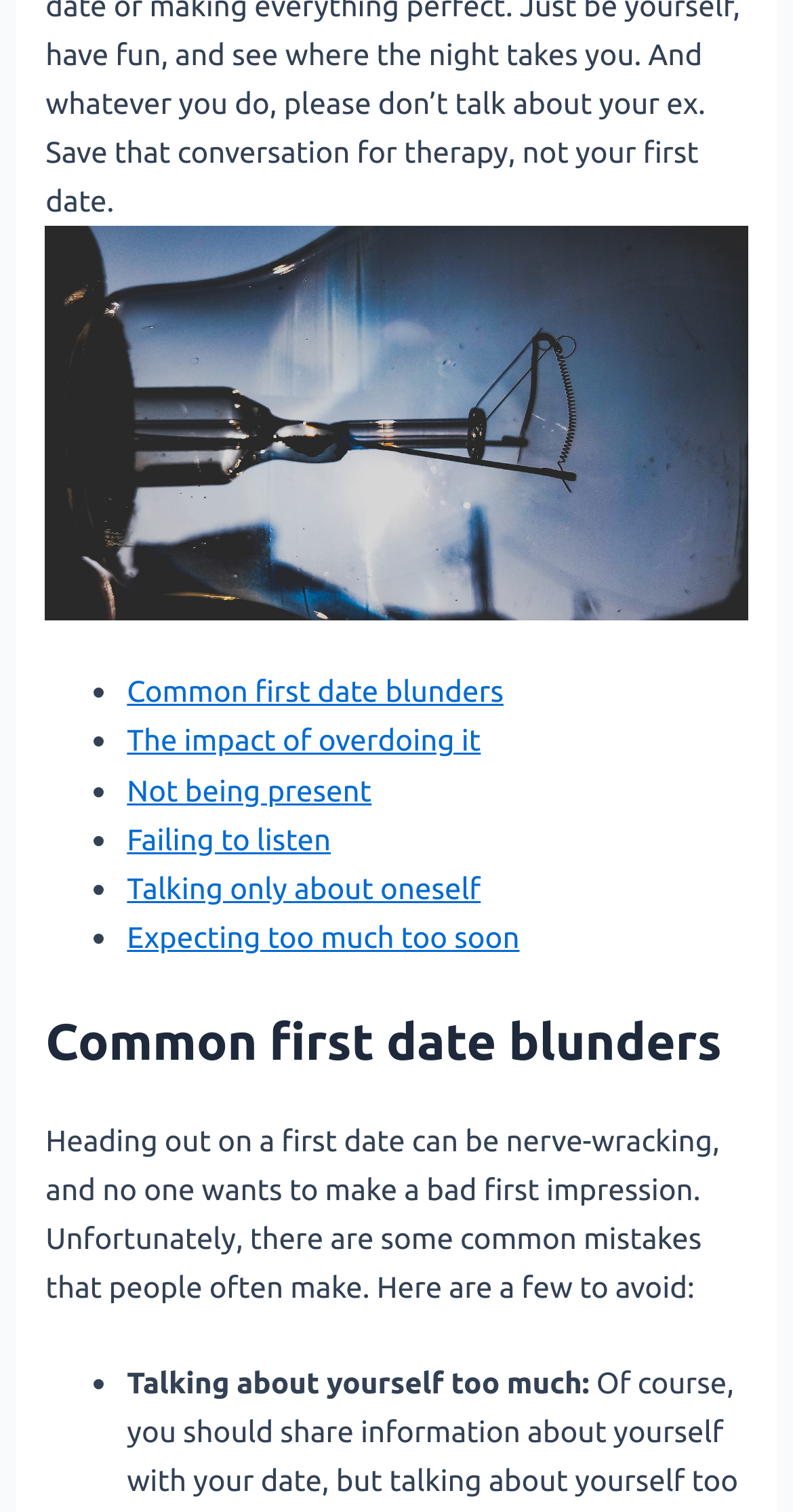Based on the element description, predict the bounding box coordinates (top-left x, top-left y, bottom-right x, bottom-right y) for the UI element in the screenshot: Expecting too much too soon

[0.16, 0.608, 0.655, 0.631]